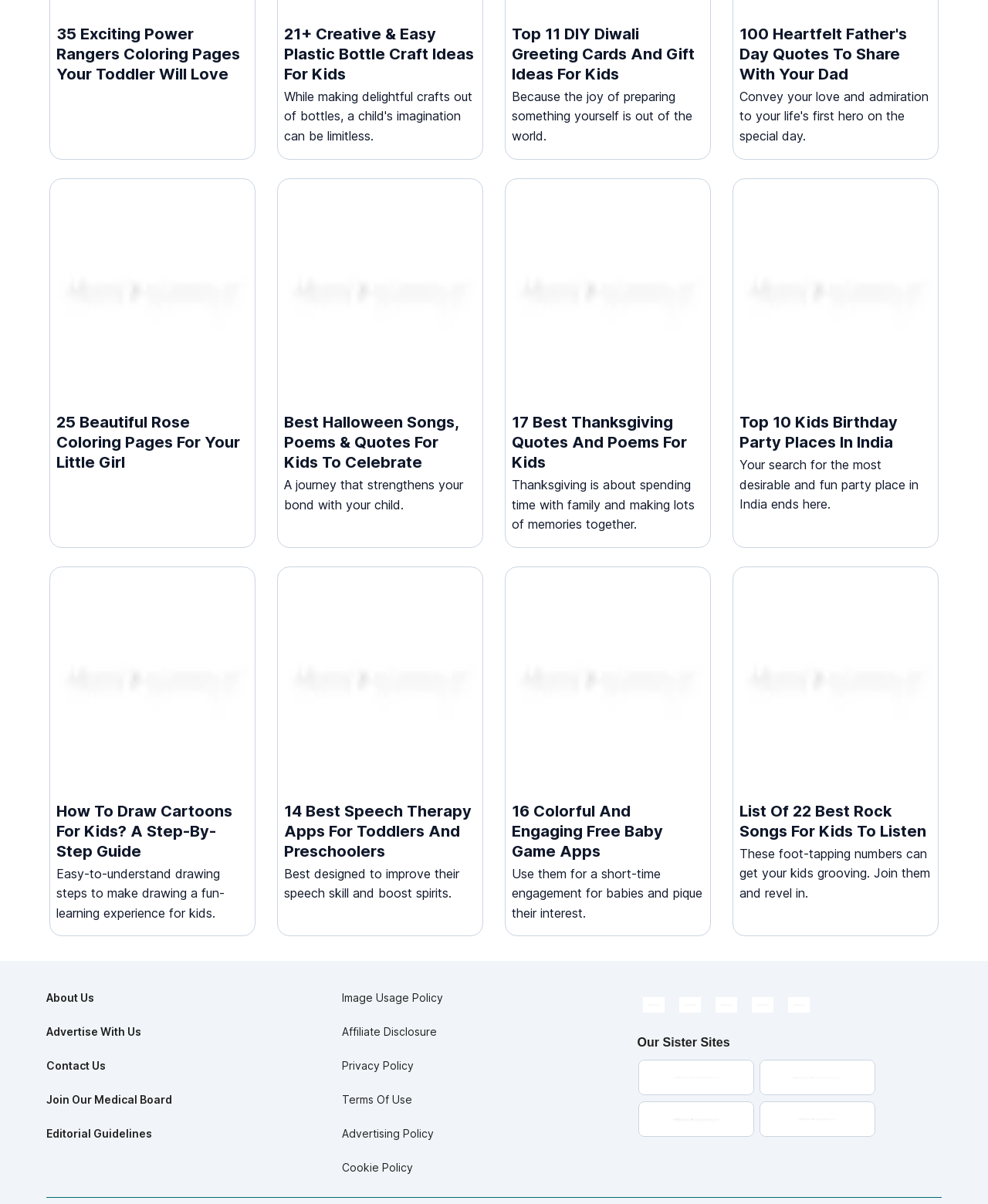Please mark the bounding box coordinates of the area that should be clicked to carry out the instruction: "Visit the website StyleCraze".

[0.647, 0.881, 0.762, 0.909]